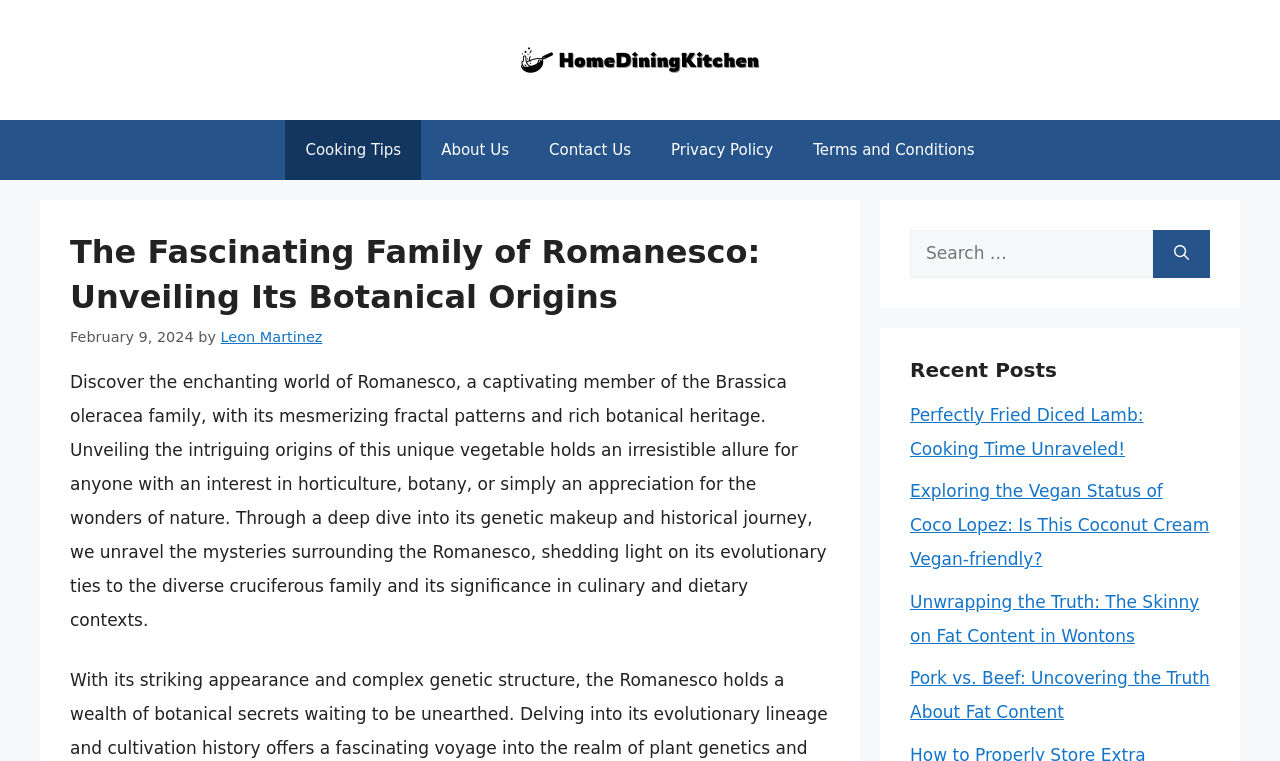Provide a brief response to the question below using a single word or phrase: 
How many links are in the navigation menu?

5